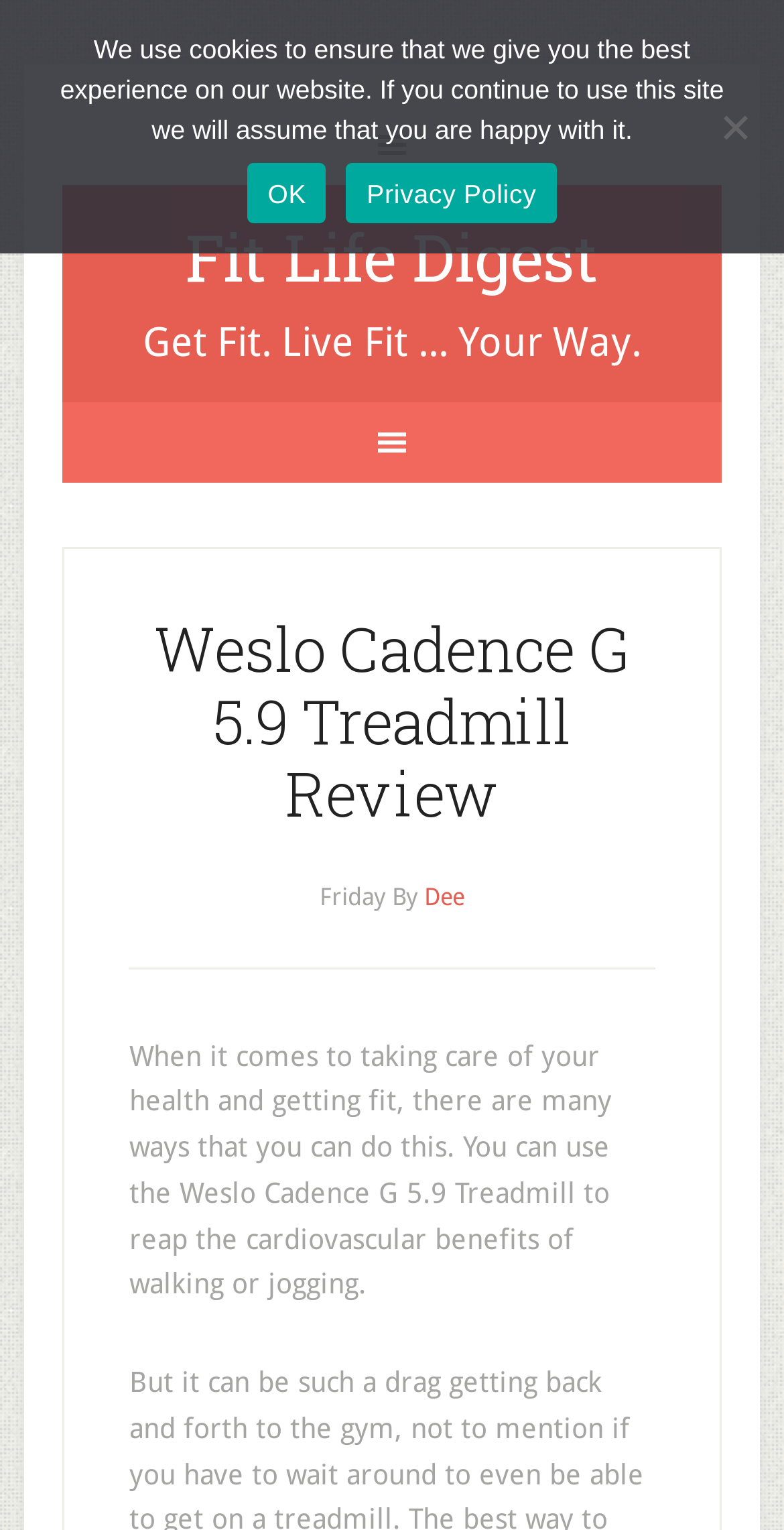Identify the bounding box coordinates of the HTML element based on this description: "Fit Life Digest".

[0.236, 0.139, 0.764, 0.196]